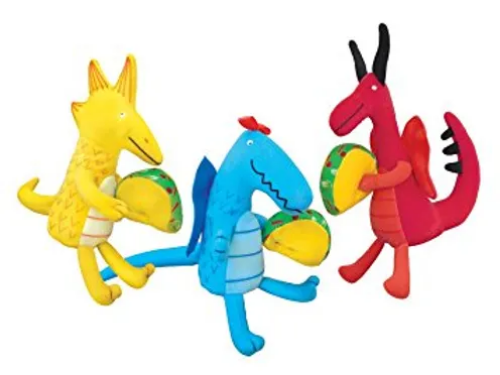What is the color of the first dragon?
Look at the image and answer the question using a single word or phrase.

Yellow